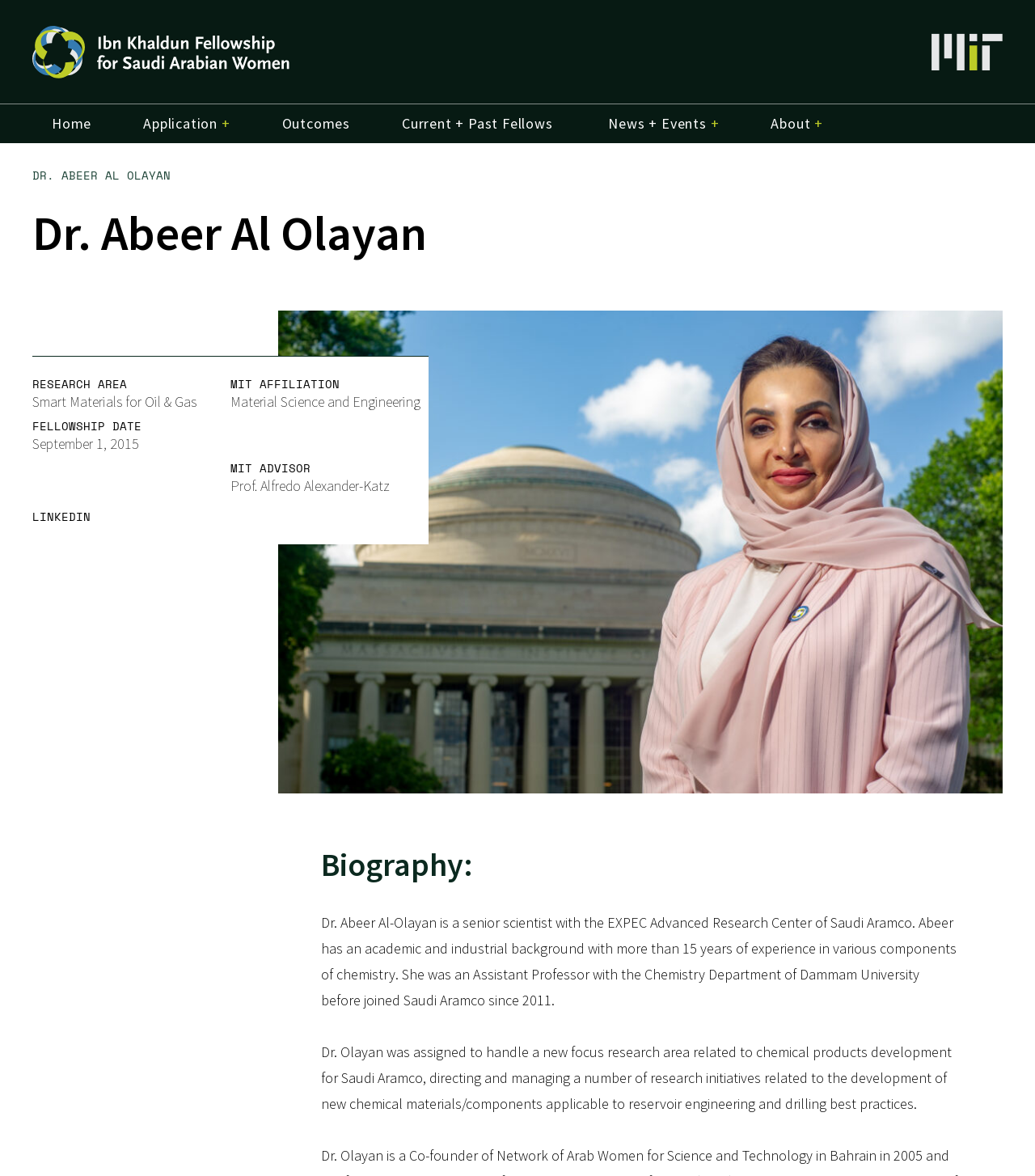Given the webpage screenshot and the description, determine the bounding box coordinates (top-left x, top-left y, bottom-right x, bottom-right y) that define the location of the UI element matching this description: Application +

[0.12, 0.089, 0.241, 0.122]